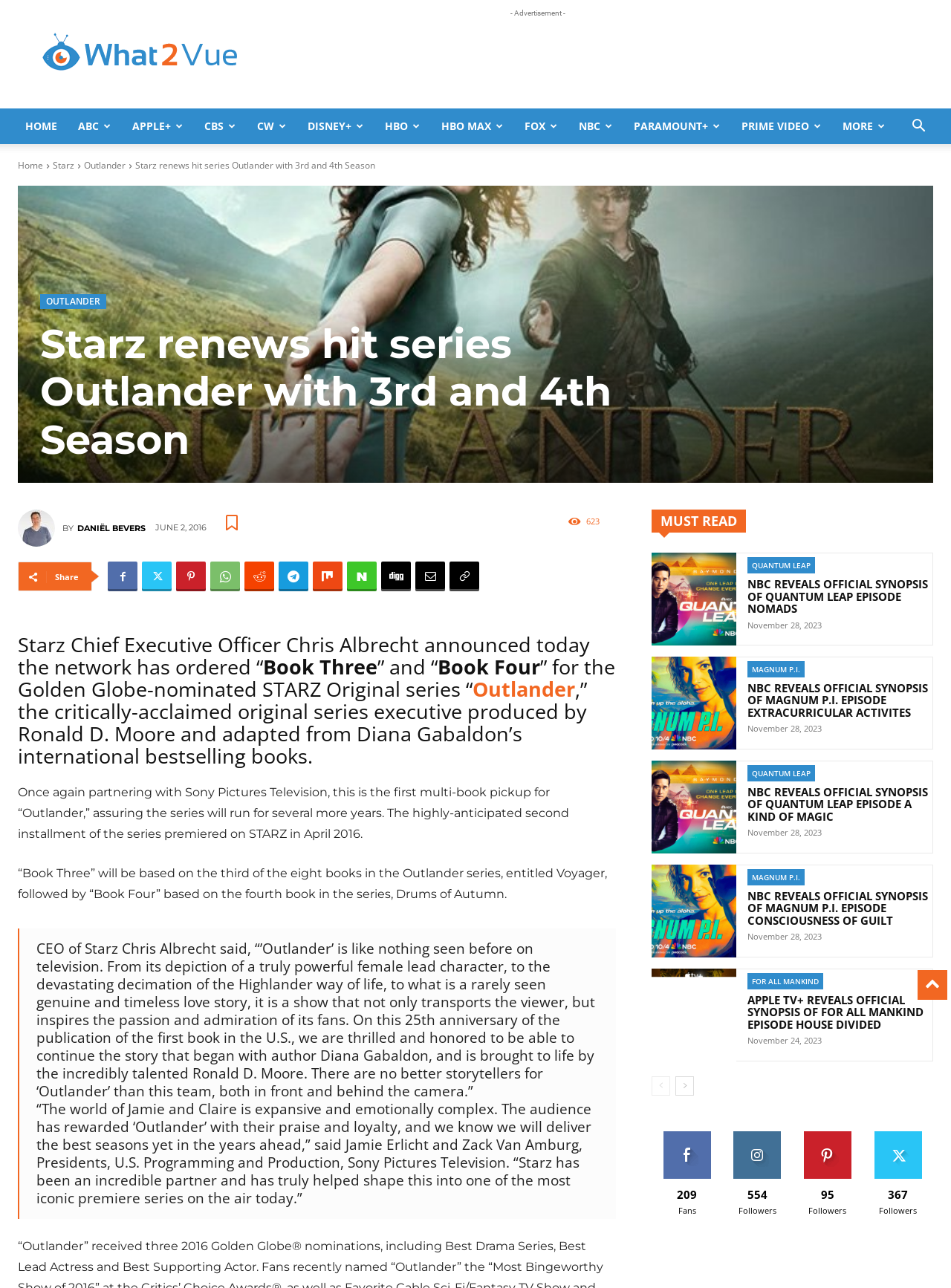Generate a thorough description of the webpage.

The webpage is about the Starz network renewing the hit series "Outlander" with a third and fourth season. At the top of the page, there is an image with the text "What 2 Vue" and an advertisement section. Below the advertisement, there are links to various TV networks, including HOME, ABC, APPLE+, CBS, CW, DISNEY+, HBO, HBO MAX, FOX, NBC, PARAMOUNT+, and PRIME VIDEO. 

To the right of these links, there is a search button. Below the search button, there are three links: Home, Starz, and Outlander. The main content of the page starts with a heading that announces the renewal of "Outlander" with a third and fourth season. The article quotes Starz Chief Executive Officer Chris Albrecht, who praises the show's unique storytelling and its ability to transport viewers. 

The article also mentions that the show's second installment premiered in April 2016 and that the third and fourth seasons will be based on the third and fourth books in the Outlander series, respectively. There are two blockquotes in the article, one from Chris Albrecht and another from Jamie Erlicht and Zack Van Amburg, Presidents of U.S. Programming and Production at Sony Pictures Television. 

On the right side of the page, there are several links to other news articles, including ones about NBC's Quantum Leap and Magnum P.I. episodes, as well as an Apple TV+ episode of For All Mankind. Each of these links has a heading and a timestamp.